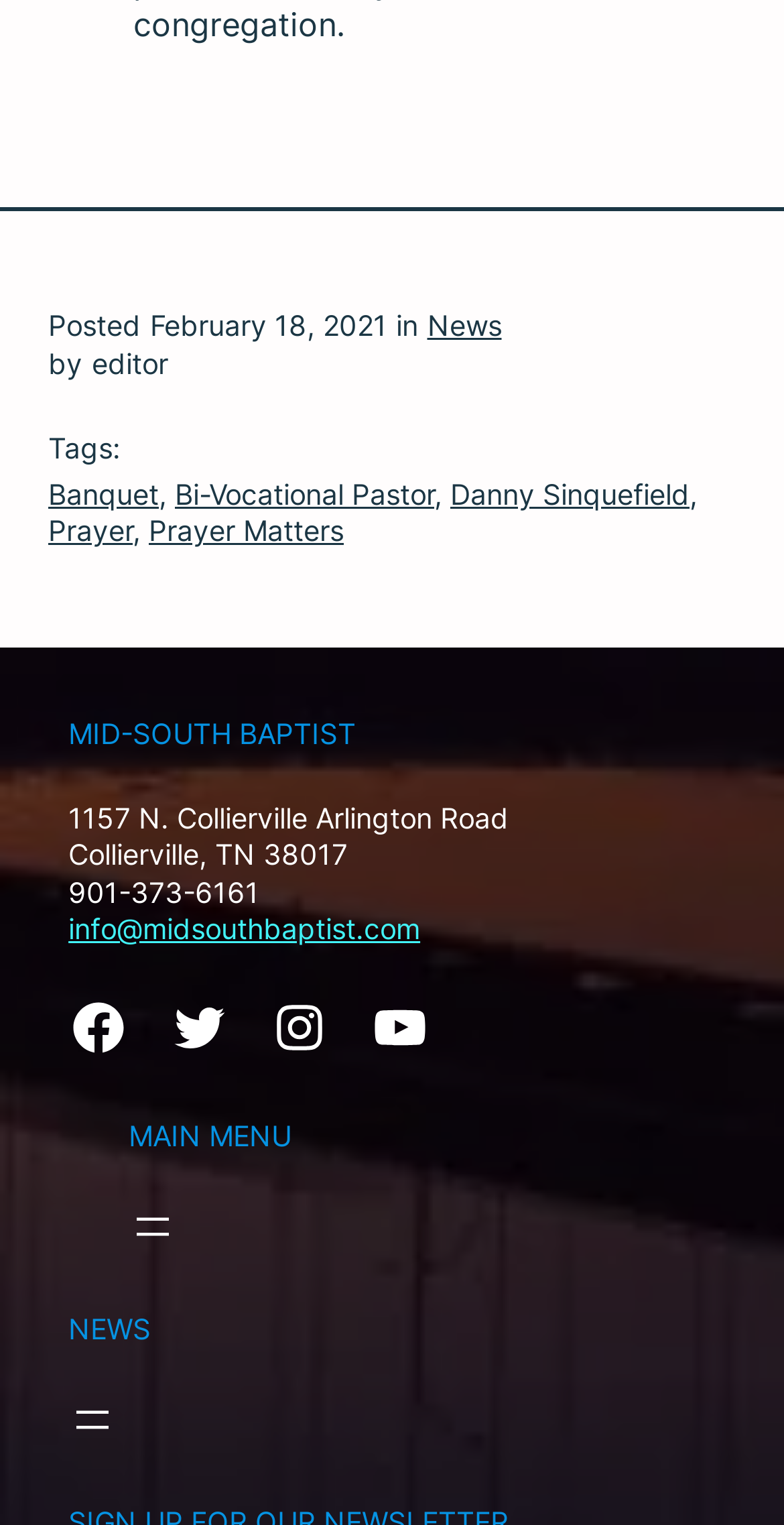Determine the bounding box coordinates of the clickable element necessary to fulfill the instruction: "Open the 'MAIN MENU'". Provide the coordinates as four float numbers within the 0 to 1 range, i.e., [left, top, right, bottom].

[0.164, 0.788, 0.913, 0.82]